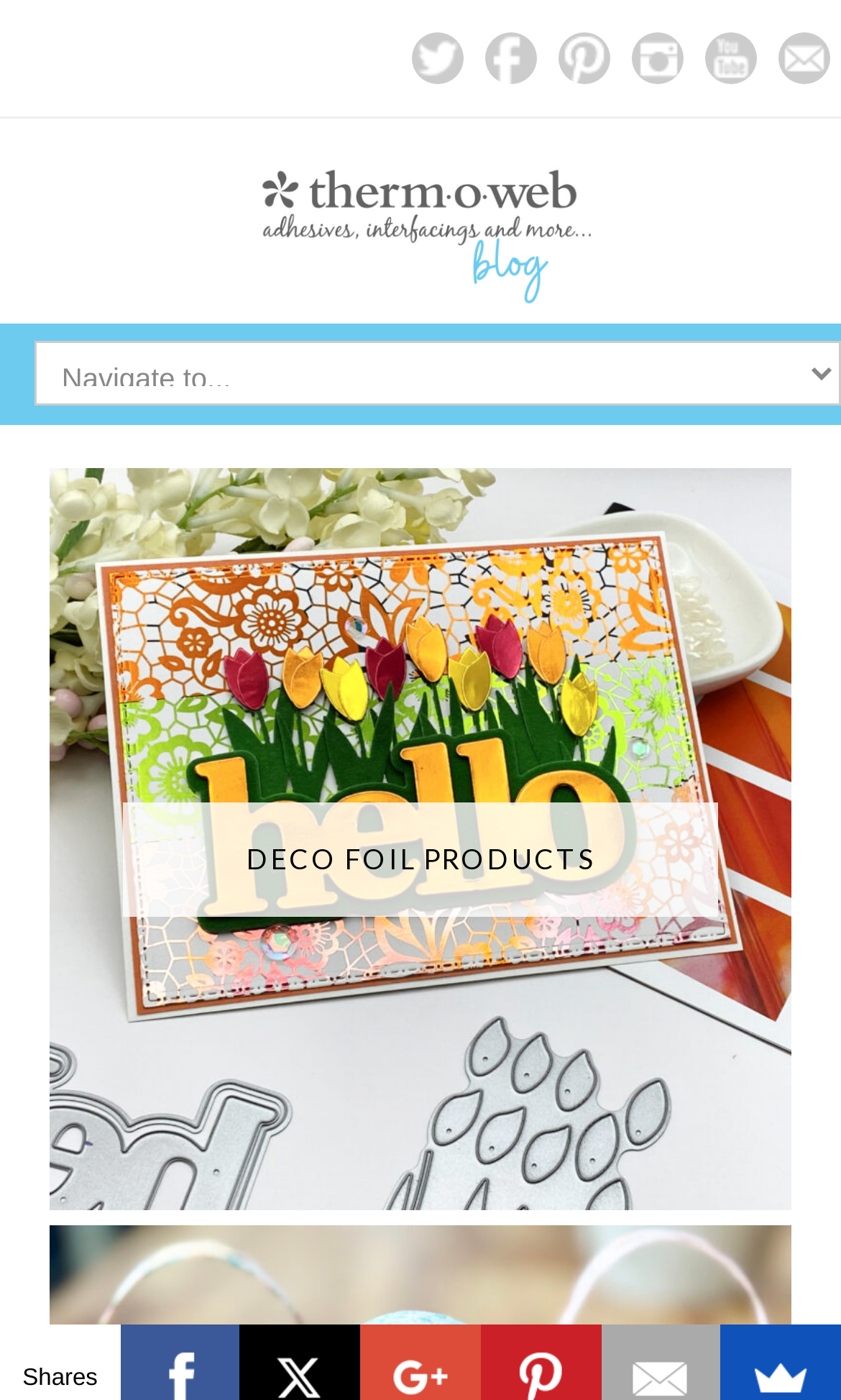Offer a thorough description of the webpage.

This webpage is a blog post titled "Thank You! - Therm O Web" and is authored by Chrissie. At the top of the page, there is a header section that spans the entire width of the page, containing social media links to Twitter, Facebook, Pinterest, Instagram, YouTube, and Email, aligned horizontally and centered. Below the social media links, there is a logo of Therm O Web, which is also a link to the website.

Underneath the header section, there is a prominent section that takes up most of the page's width, dedicated to Deco Foil Products. This section features a large image with a heading "DECO FOIL PRODUCTS" placed on top of it. The image and heading are centered horizontally.

At the very bottom of the page, there is a small text "Shares" located at the left corner, which is likely a label for a sharing feature.

The overall content of the page is focused on showcasing a simple and classic card made using DecoFoil, as mentioned in the meta description.